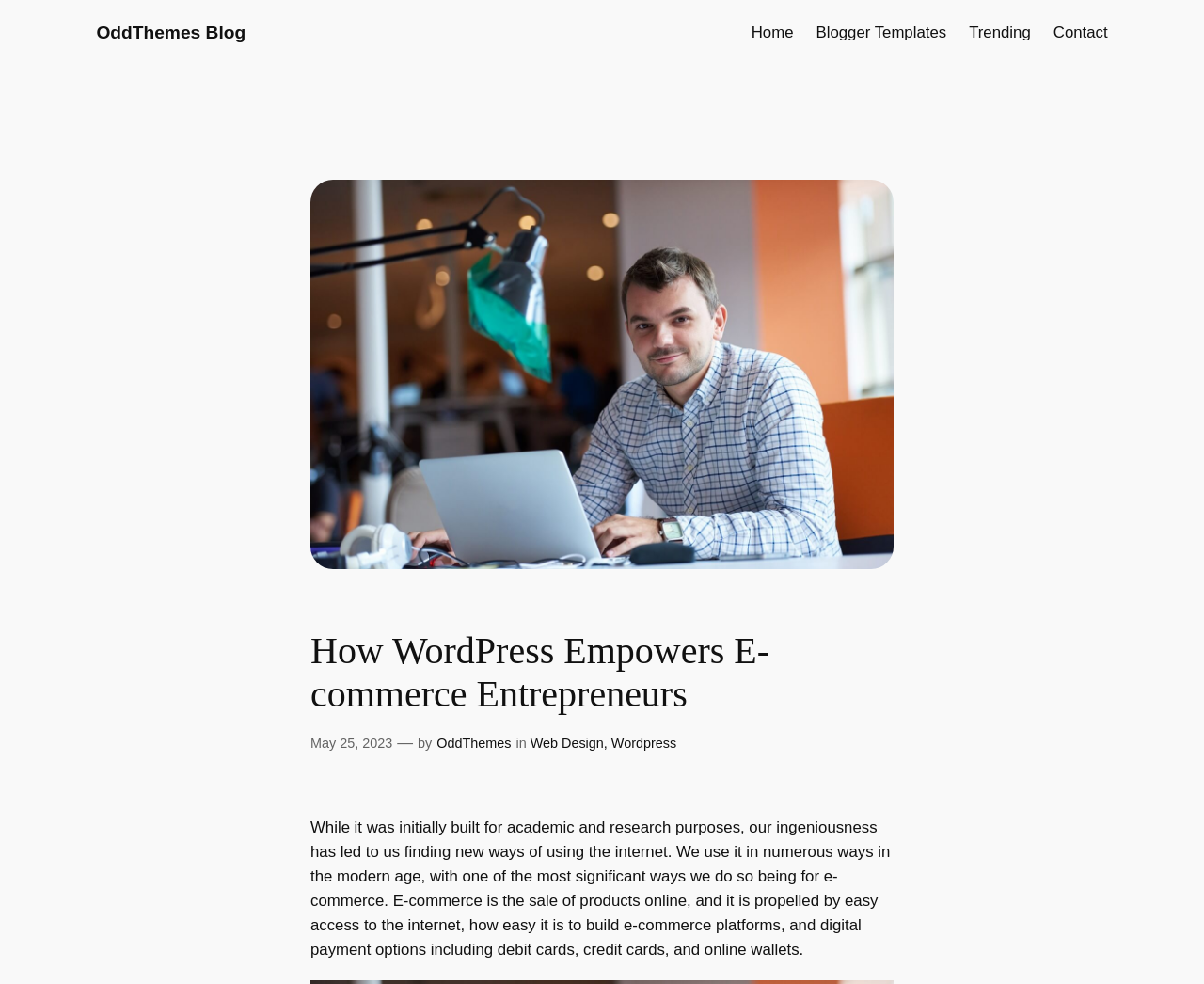Locate the bounding box coordinates of the clickable region to complete the following instruction: "read blogger templates."

[0.678, 0.021, 0.786, 0.046]